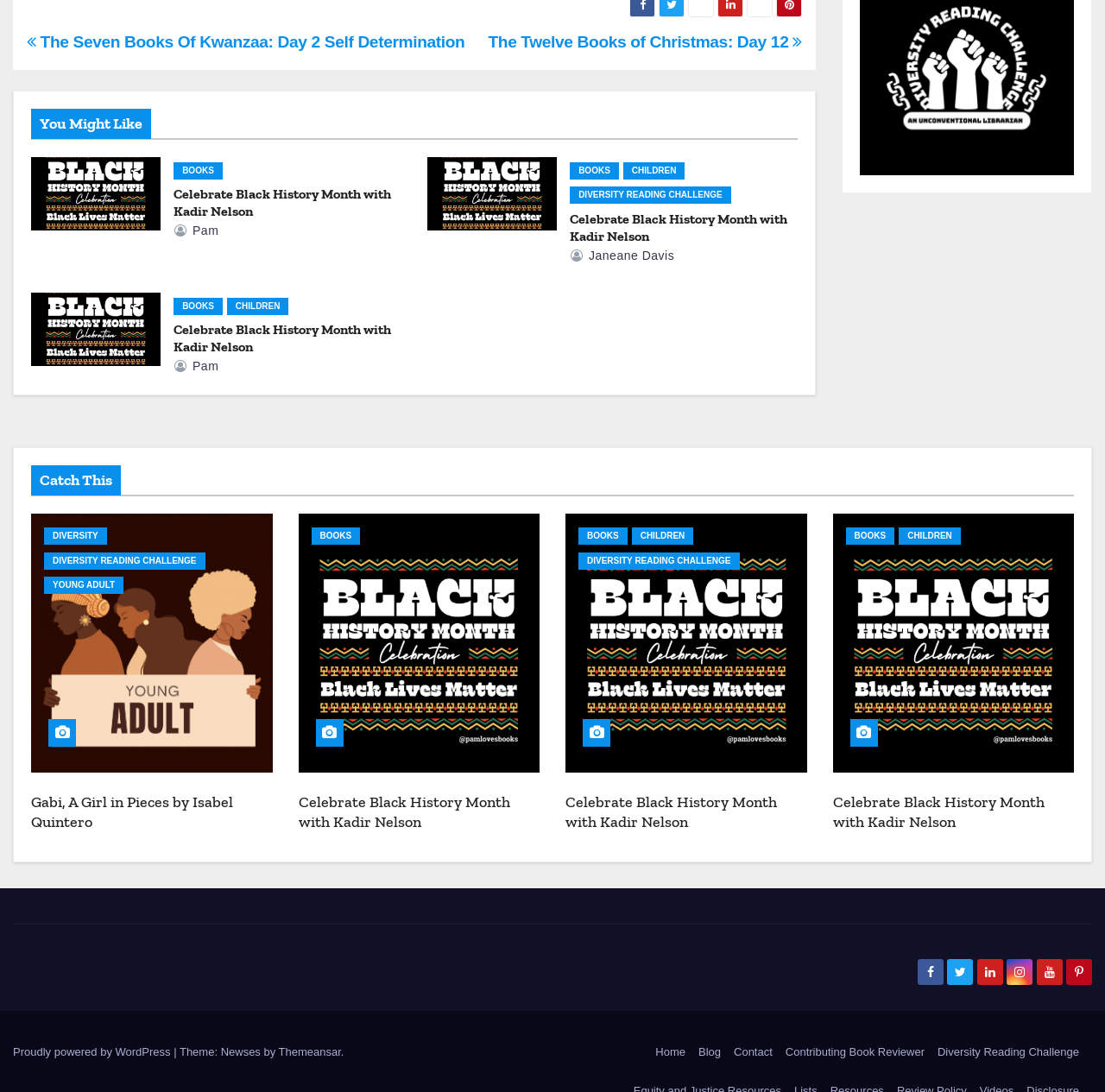Provide a brief response using a word or short phrase to this question:
What is the title of the first article?

Gabi, A Girl in Pieces by Isabel Quintero